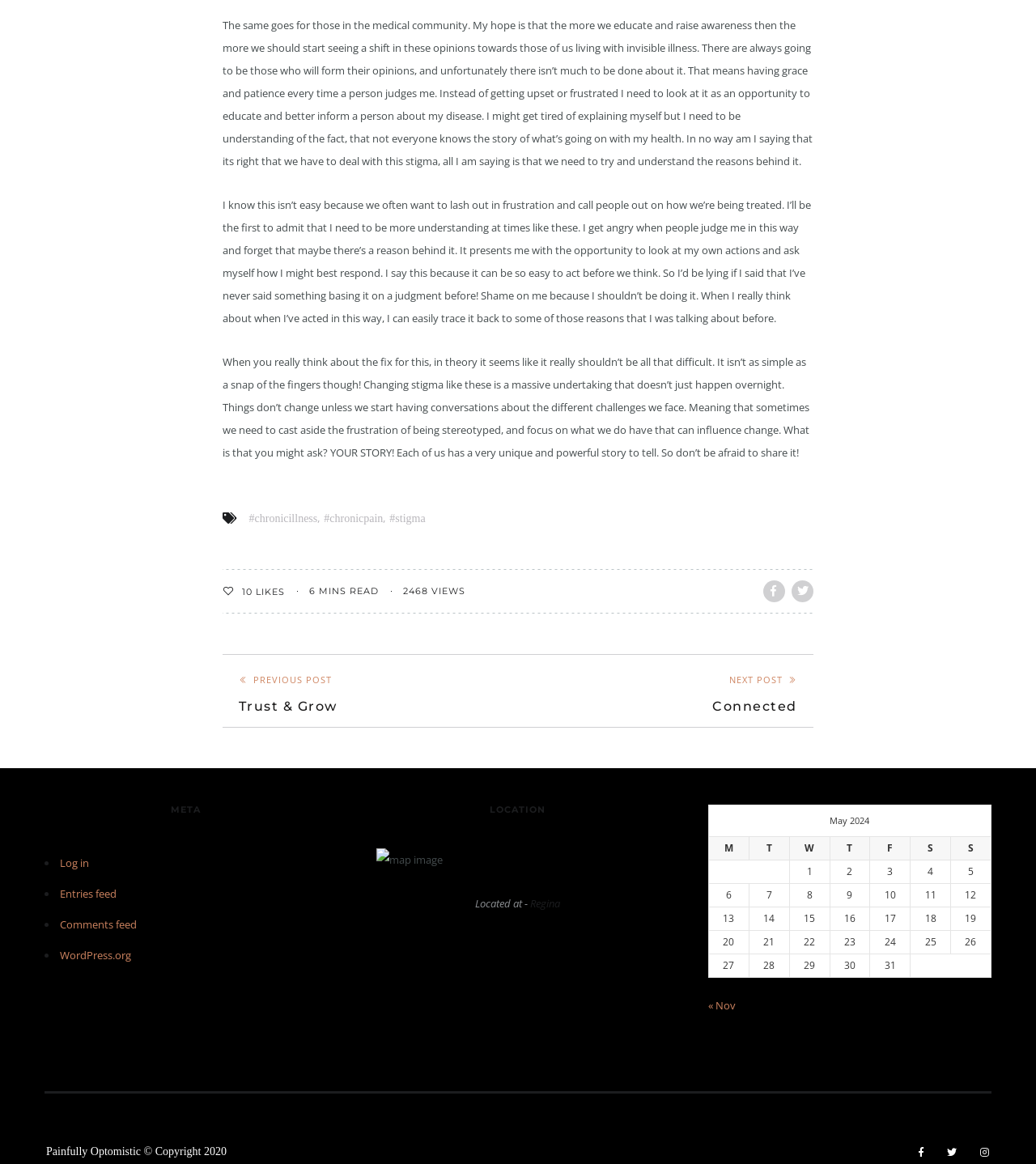Can you find the bounding box coordinates for the element to click on to achieve the instruction: "Click the 'LIKE' button"?

[0.214, 0.501, 0.233, 0.514]